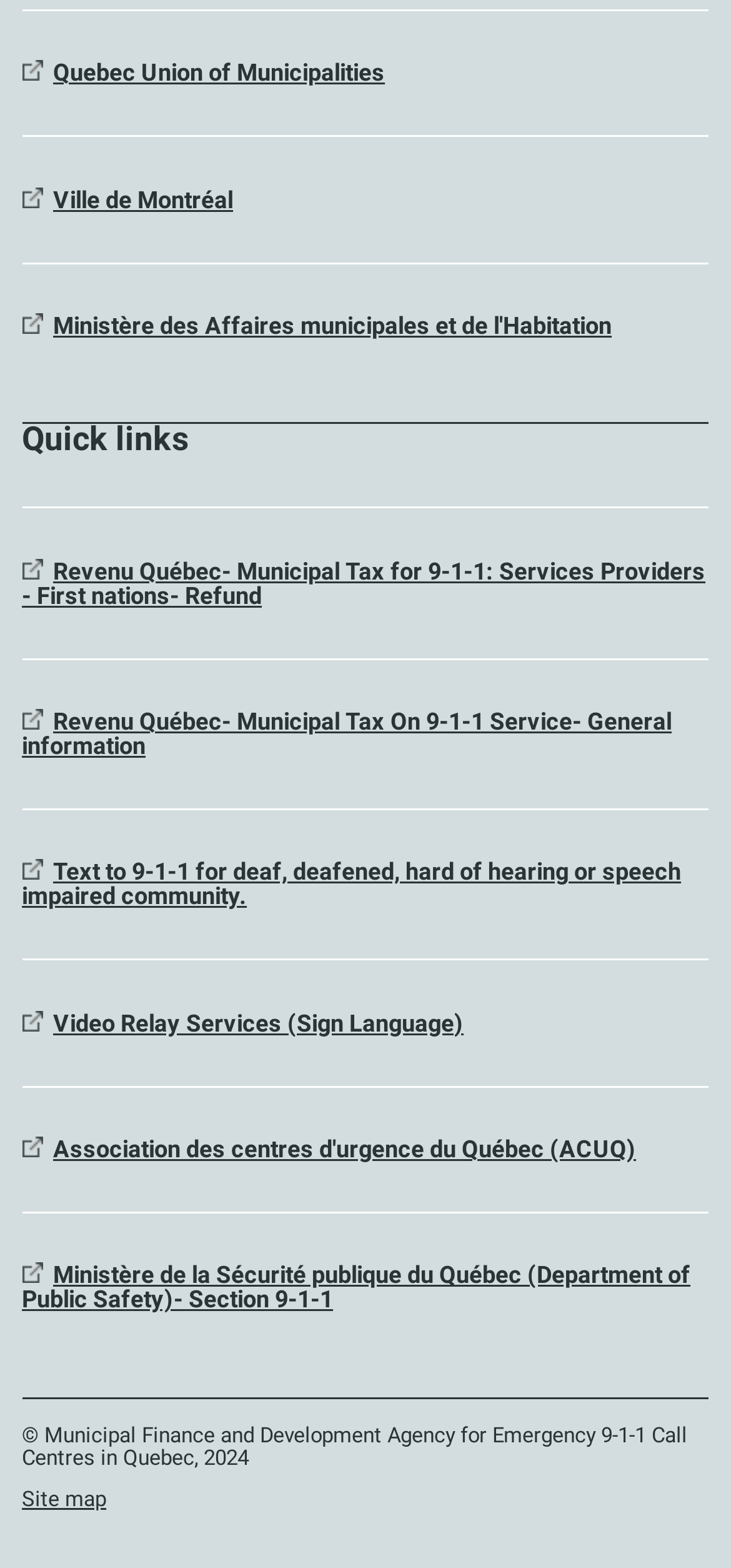What is the function of the images with 'target blank' description? Refer to the image and provide a one-word or short phrase answer.

Open links in new tabs